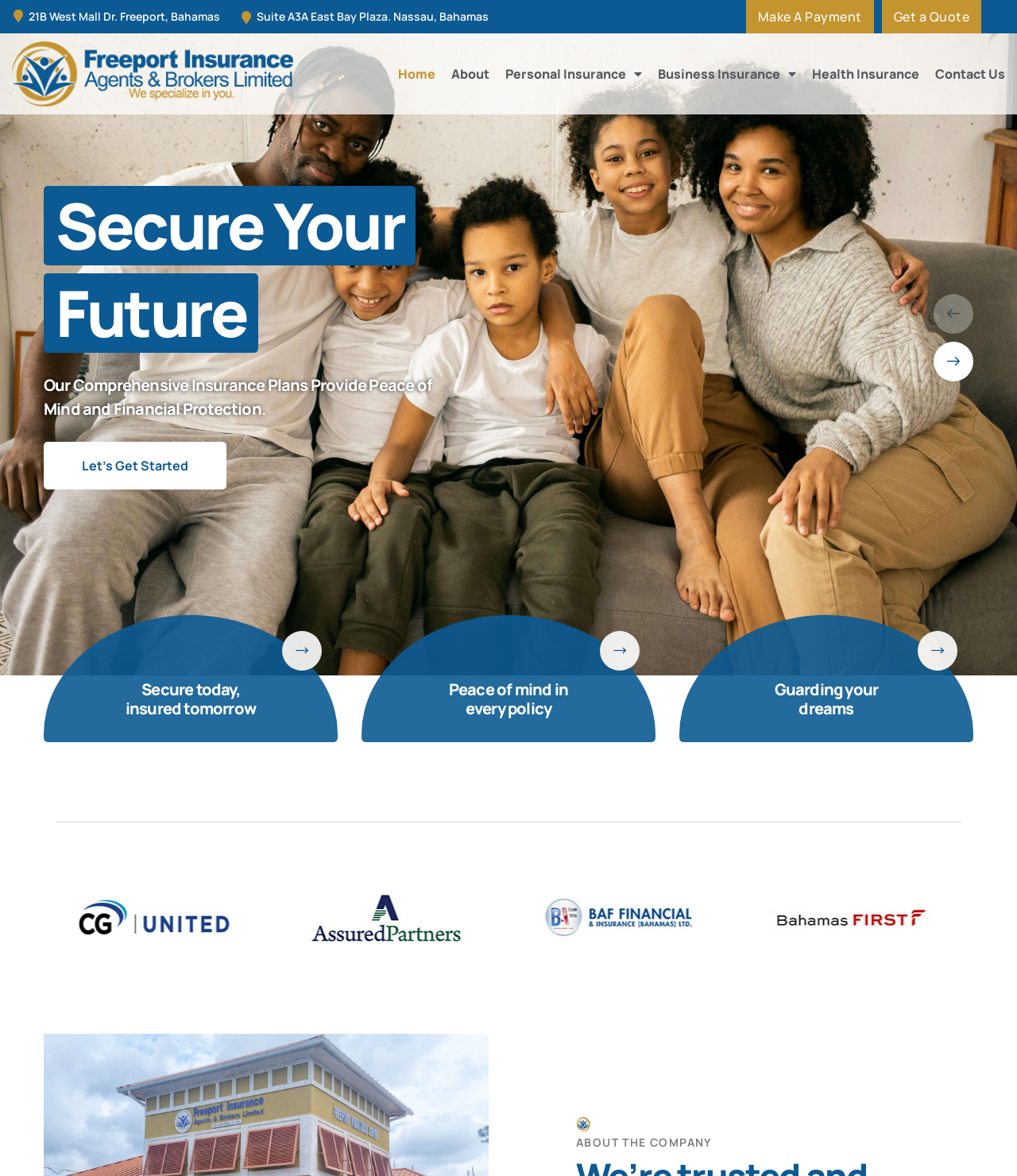Please identify the bounding box coordinates of the element that needs to be clicked to execute the following command: "Start exploring". Provide the bounding box using four float numbers between 0 and 1, formatted as [left, top, right, bottom].

[0.043, 0.376, 0.223, 0.416]